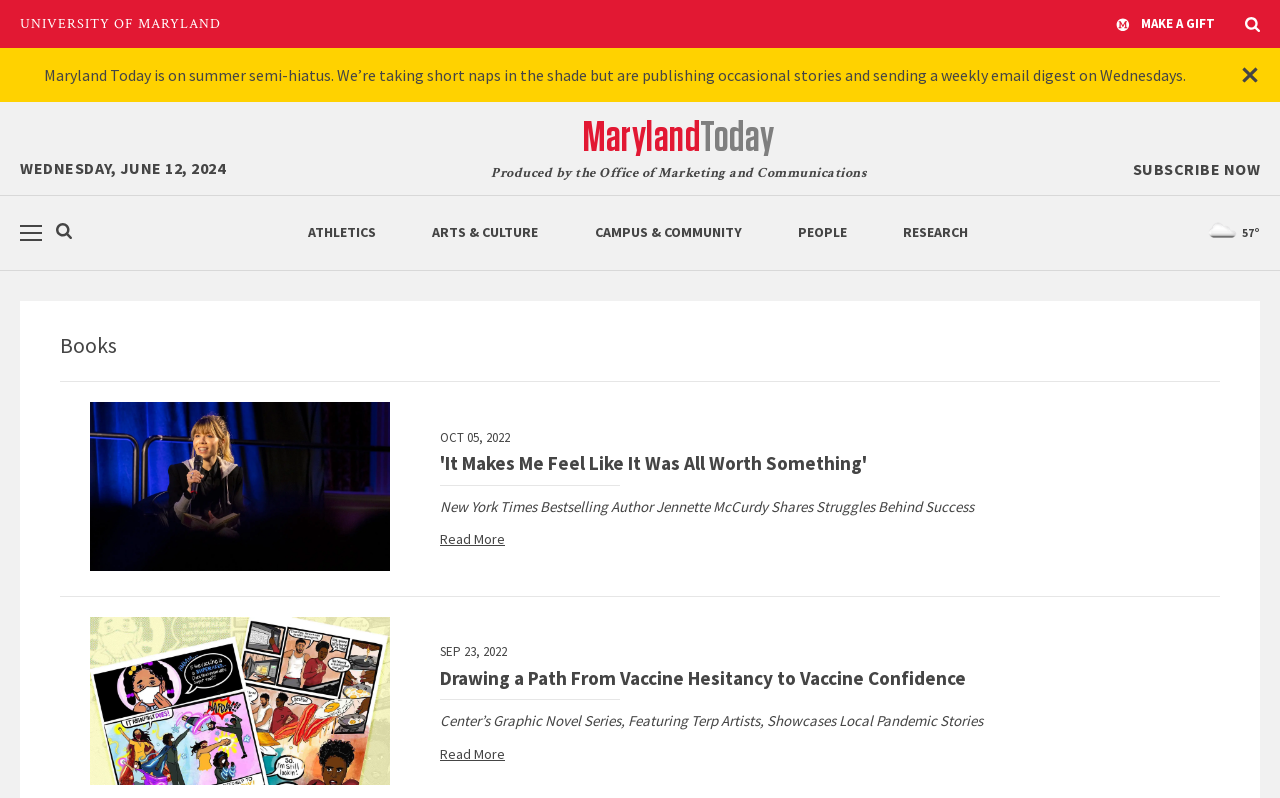For the element described, predict the bounding box coordinates as (top-left x, top-left y, bottom-right x, bottom-right y). All values should be between 0 and 1. Element description: Campus & Community

[0.48, 0.278, 0.595, 0.304]